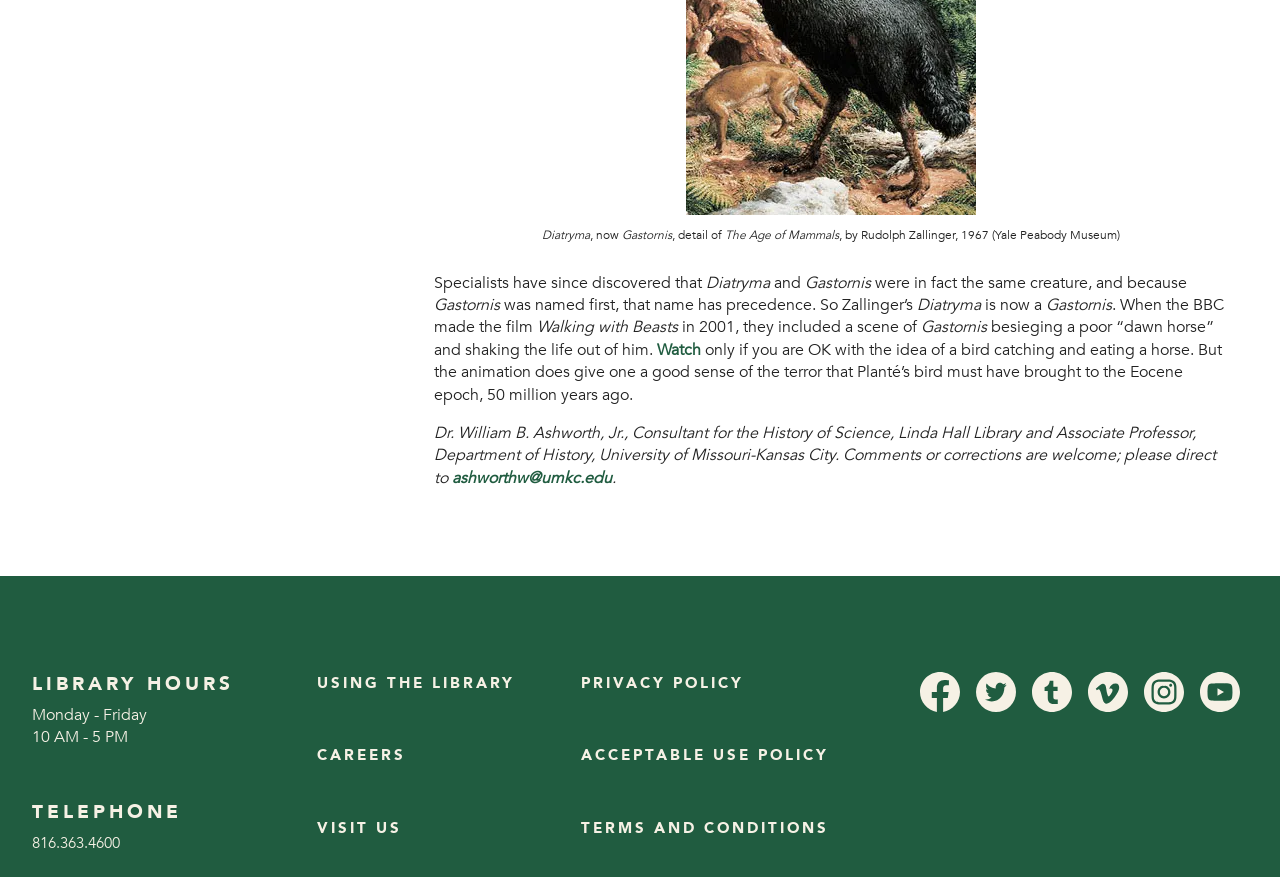Identify the bounding box coordinates of the region I need to click to complete this instruction: "Check the latest news in the Gulf region".

None